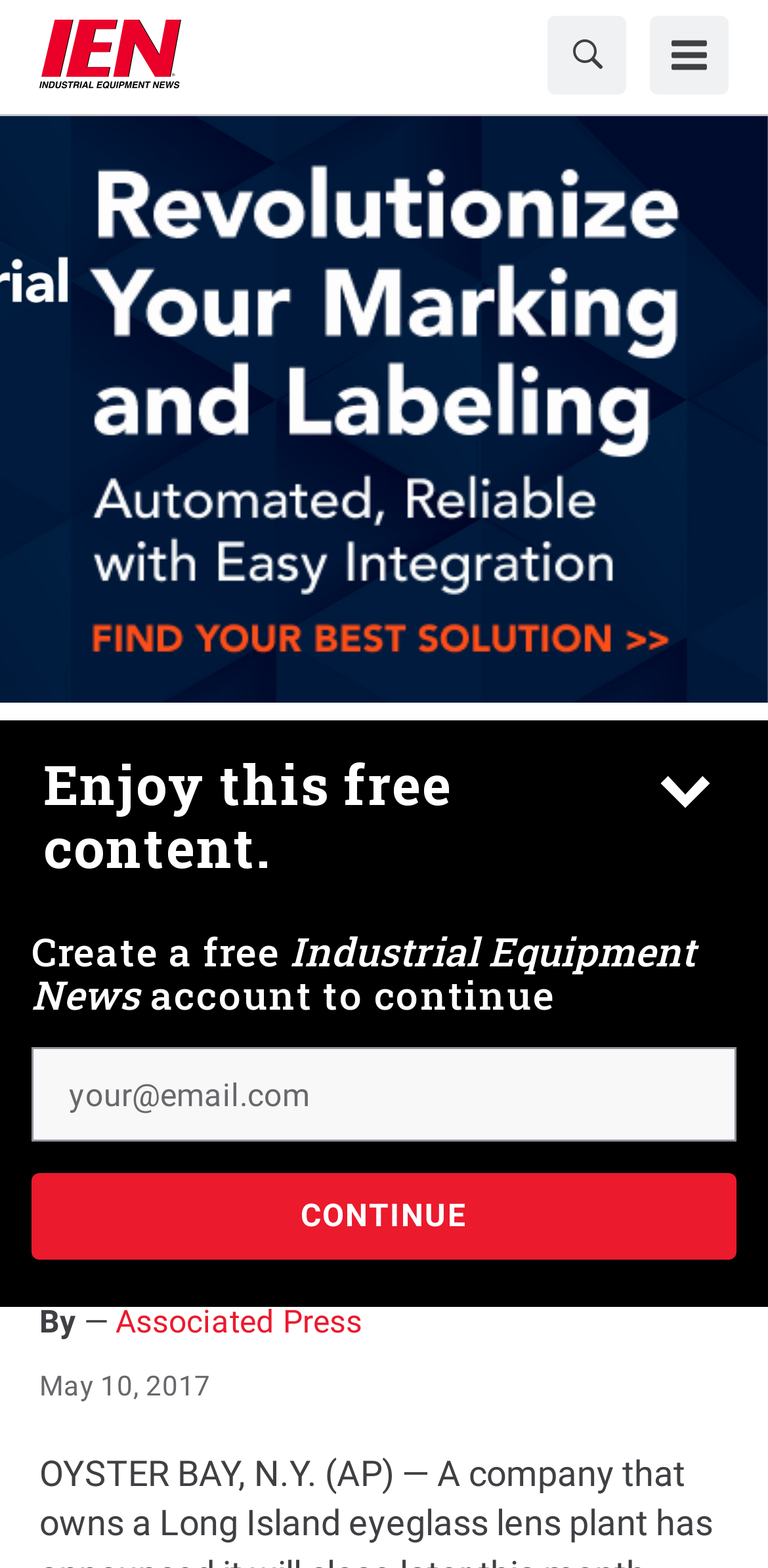Find the main header of the webpage and produce its text content.

Eyeglass Lens Plant to Close, 151 Jobs Eliminated